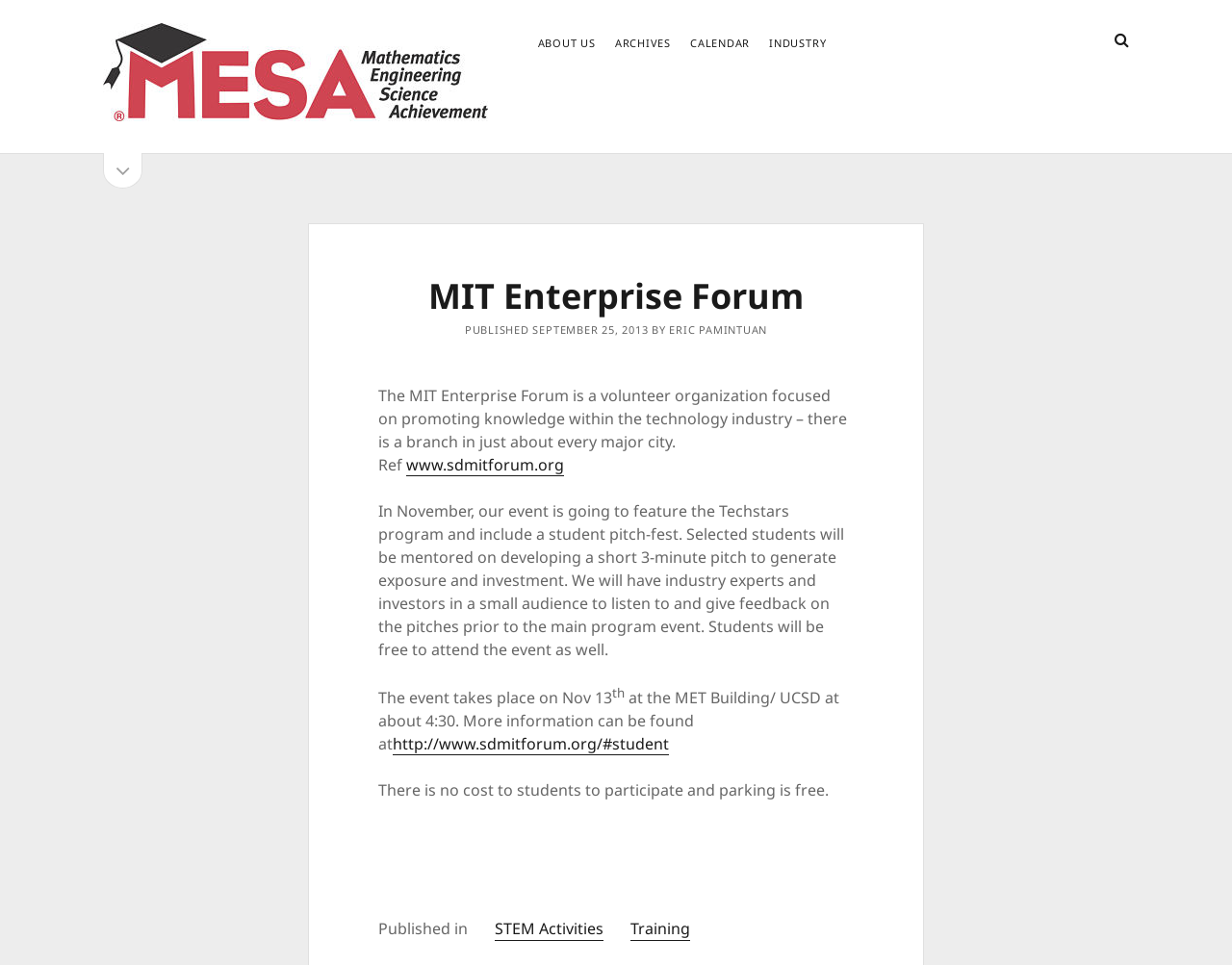Please identify the bounding box coordinates of the clickable element to fulfill the following instruction: "Learn more about the MIT Enterprise Forum". The coordinates should be four float numbers between 0 and 1, i.e., [left, top, right, bottom].

[0.27, 0.28, 0.73, 0.334]